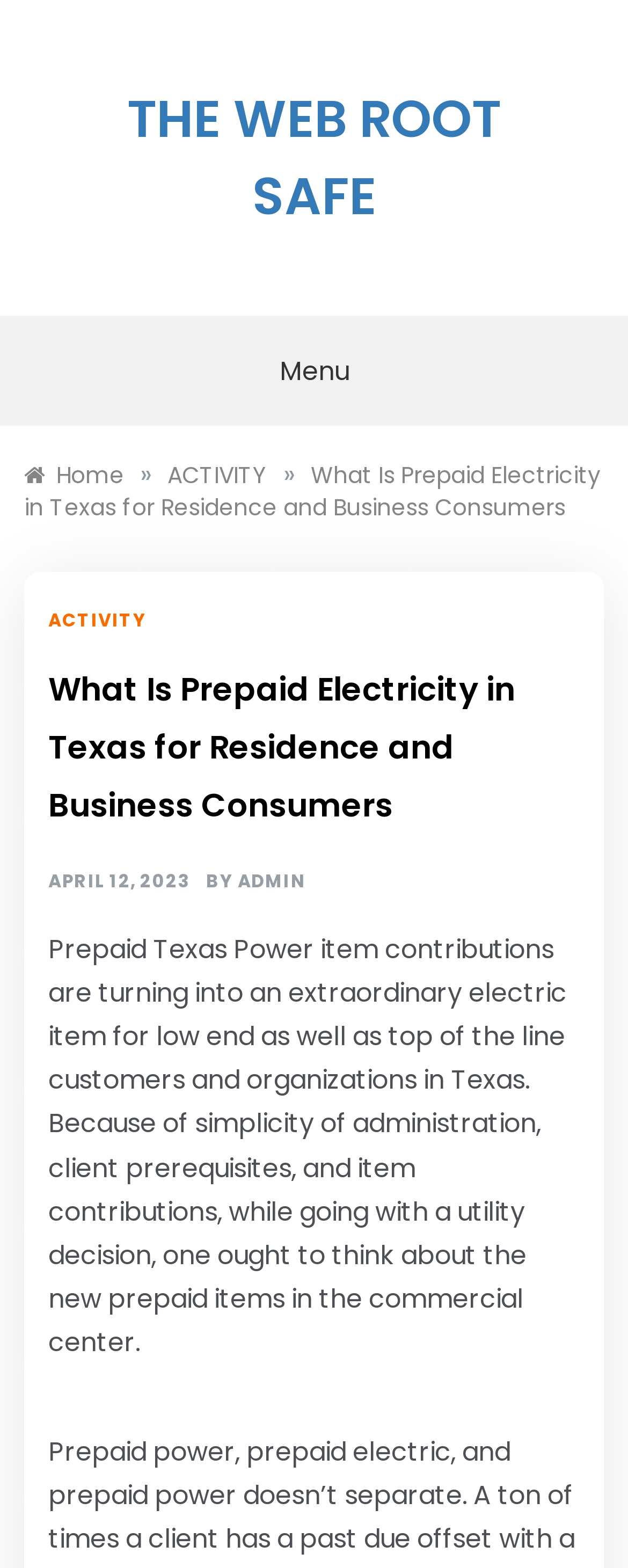What is the date of the article?
Answer the question with a detailed explanation, including all necessary information.

The date of the article can be found in the link 'APRIL 12, 2023' which is located below the heading 'What Is Prepaid Electricity in Texas for Residence and Business Consumers'.